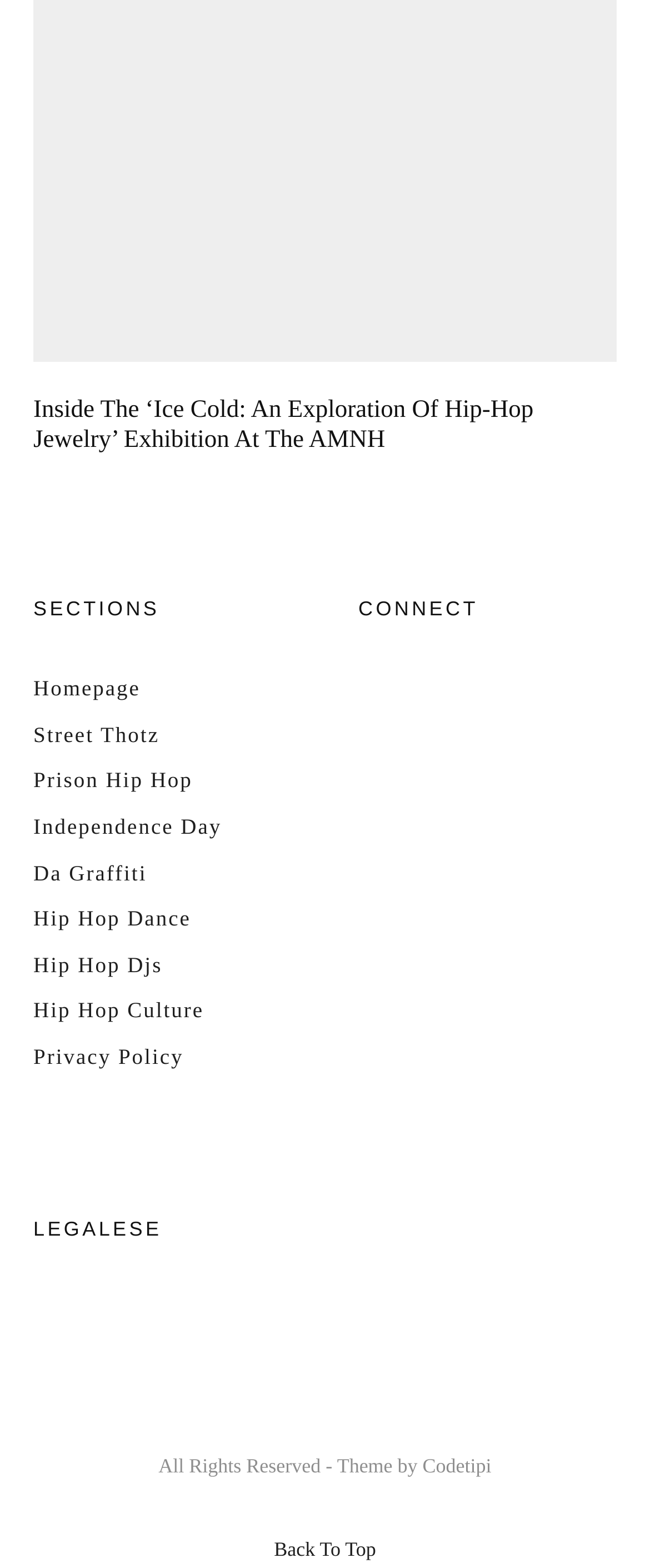Determine the bounding box coordinates for the UI element described. Format the coordinates as (top-left x, top-left y, bottom-right x, bottom-right y) and ensure all values are between 0 and 1. Element description: Codetipi

[0.65, 0.927, 0.756, 0.942]